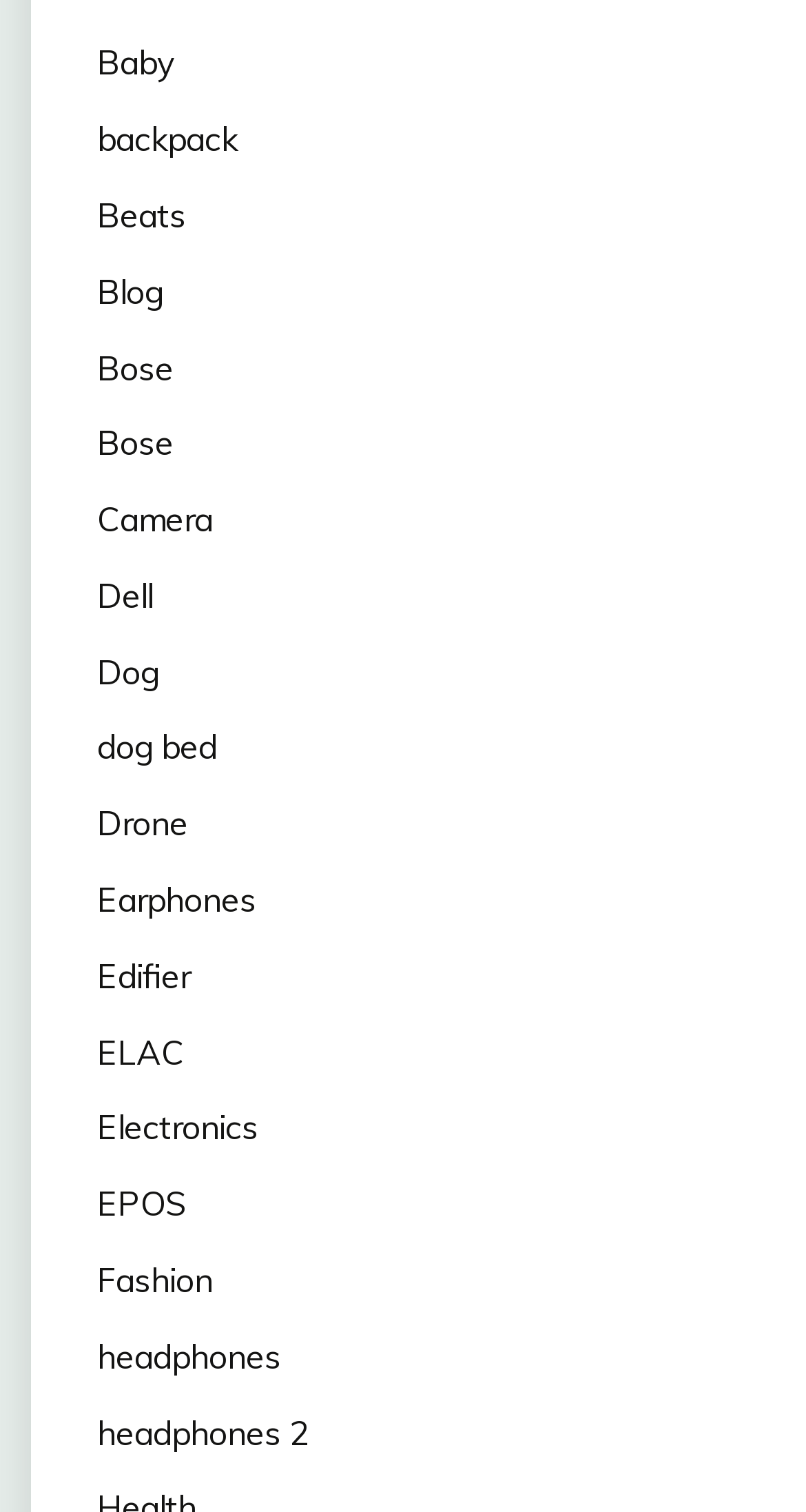Bounding box coordinates should be provided in the format (top-left x, top-left y, bottom-right x, bottom-right y) with all values between 0 and 1. Identify the bounding box for this UI element: Earphones

[0.121, 0.581, 0.318, 0.609]